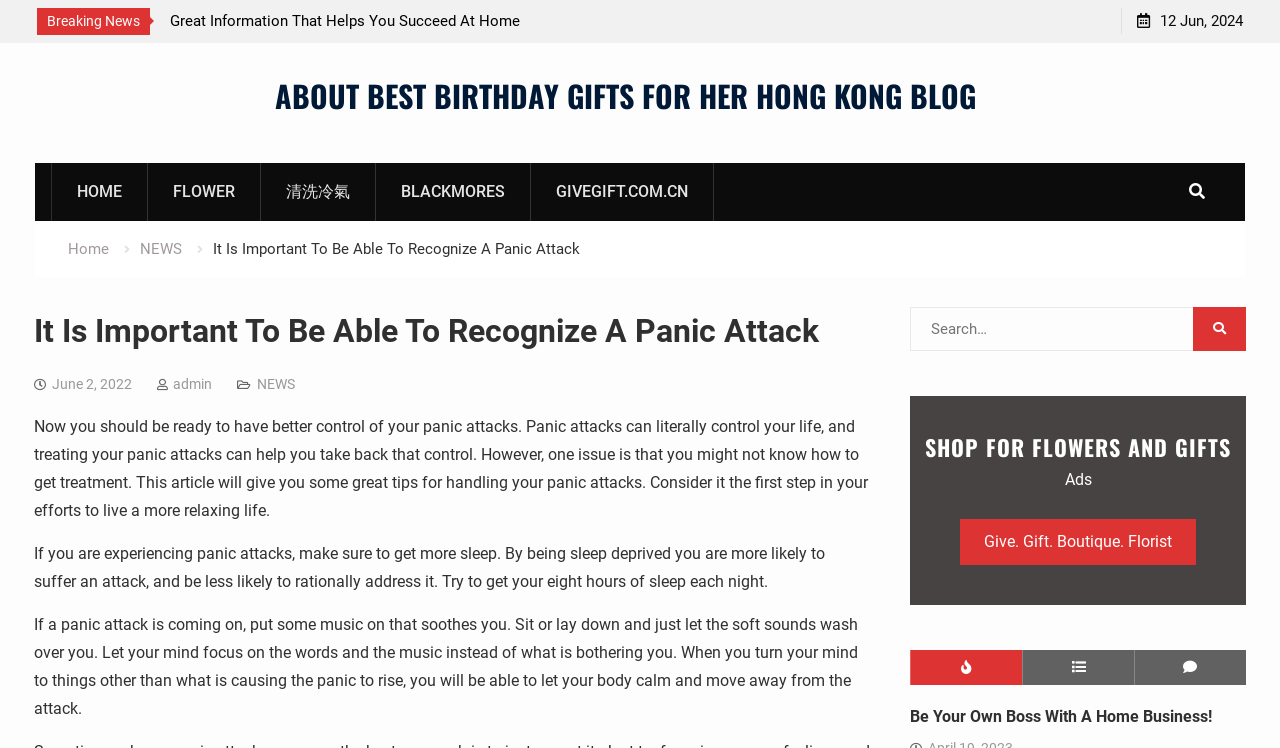Using the information shown in the image, answer the question with as much detail as possible: What is the name of the shop?

I found the name of the shop by looking at the link 'Give. Gift. Boutique. Florist' which is located in the section 'SHOP FOR FLOWERS AND GIFTS'.